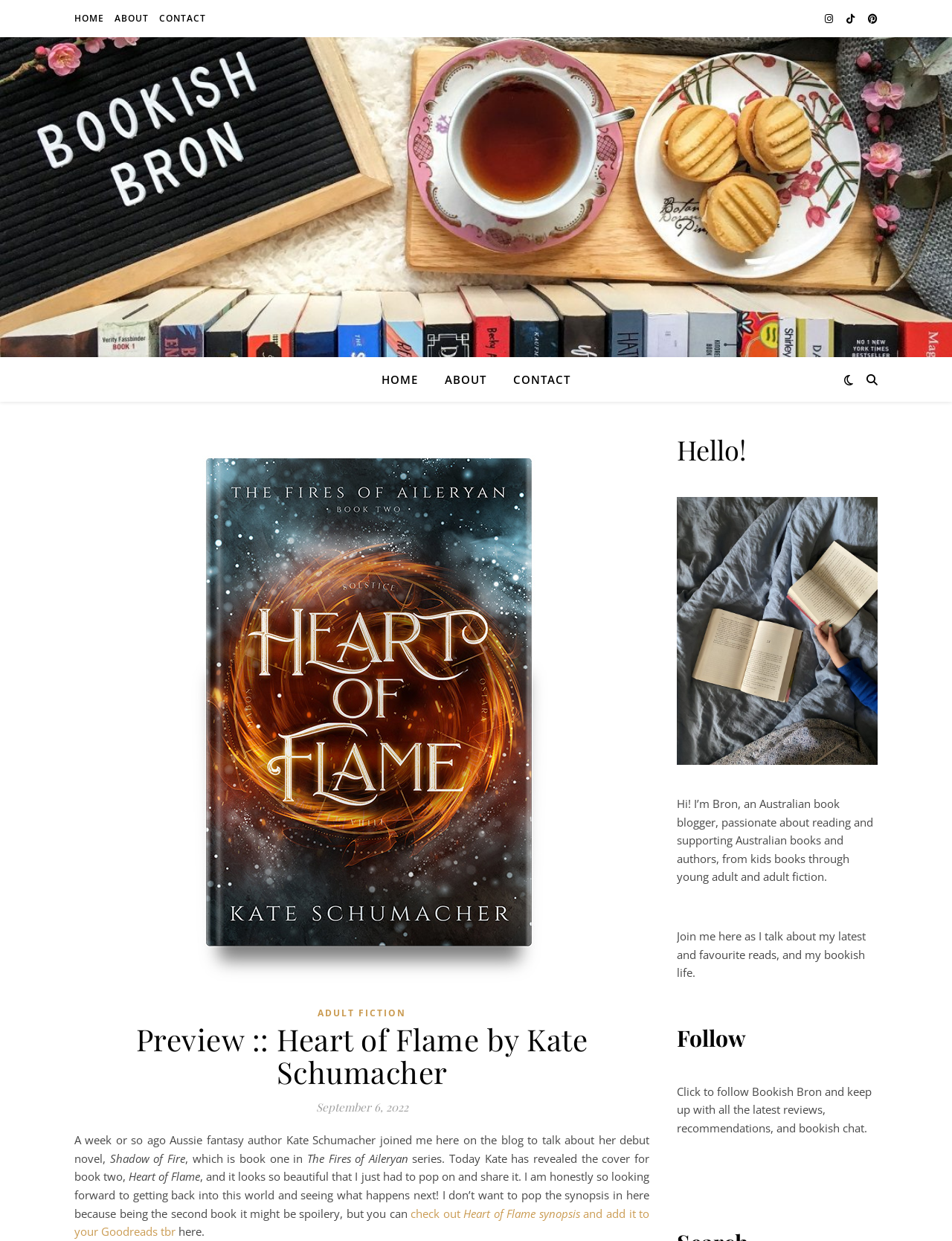Answer the question in a single word or phrase:
What is the title of the book series mentioned?

The Fires of Aileryan